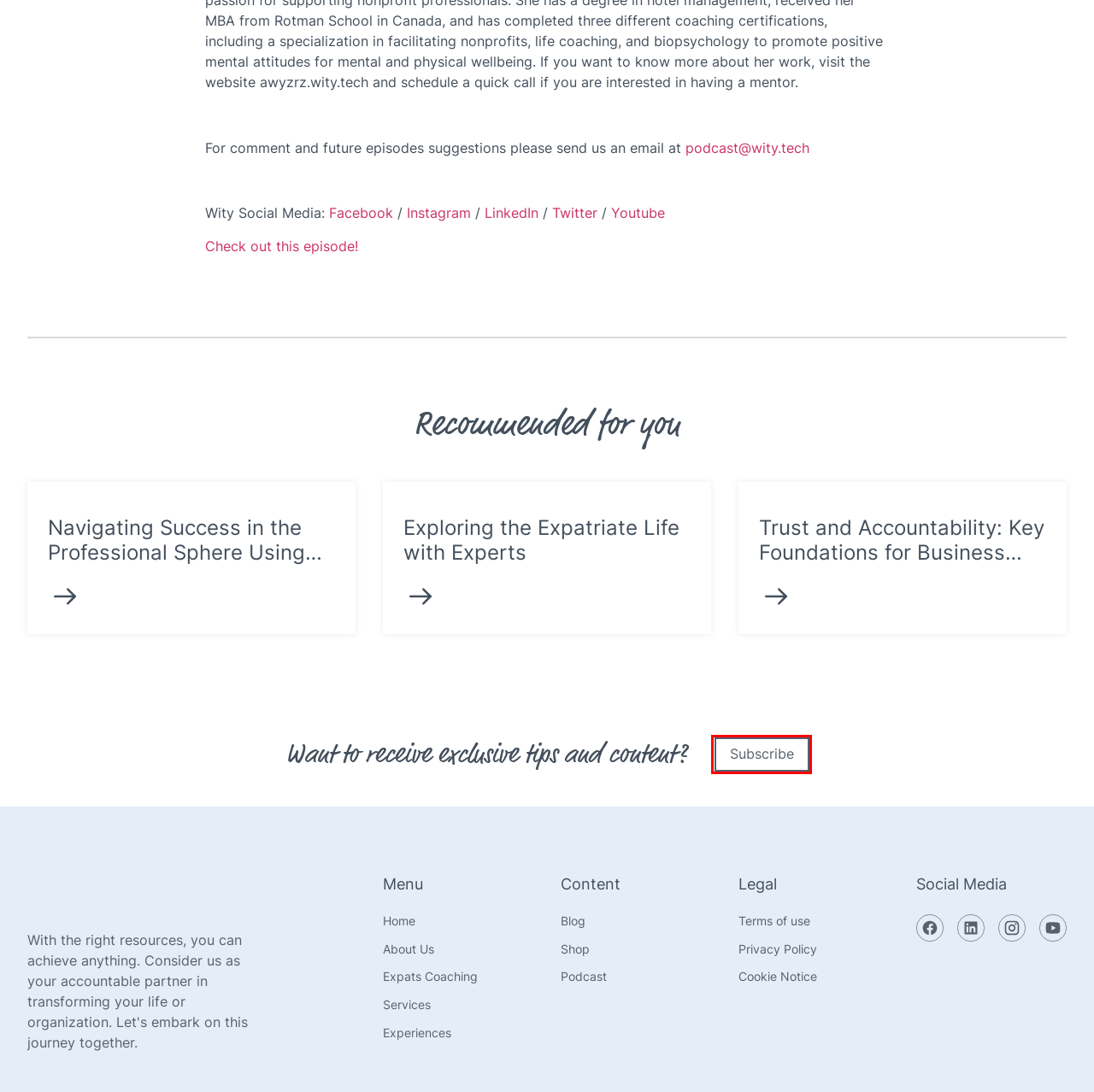A screenshot of a webpage is given, marked with a red bounding box around a UI element. Please select the most appropriate webpage description that fits the new page after clicking the highlighted element. Here are the candidates:
A. Libsyn Directory
B. Privacy policy - Wity
C. Opt-in Form - Wity
D. Navigating Success in the Professional Sphere Using Linkedin - Wity
E. Exploring the Expatriate Life with Experts - Wity
F. Trust and Accountability: Key Foundations for Business Success - Wity
G. Expats Coaching - Wity
H. Terms of use - Wity

C